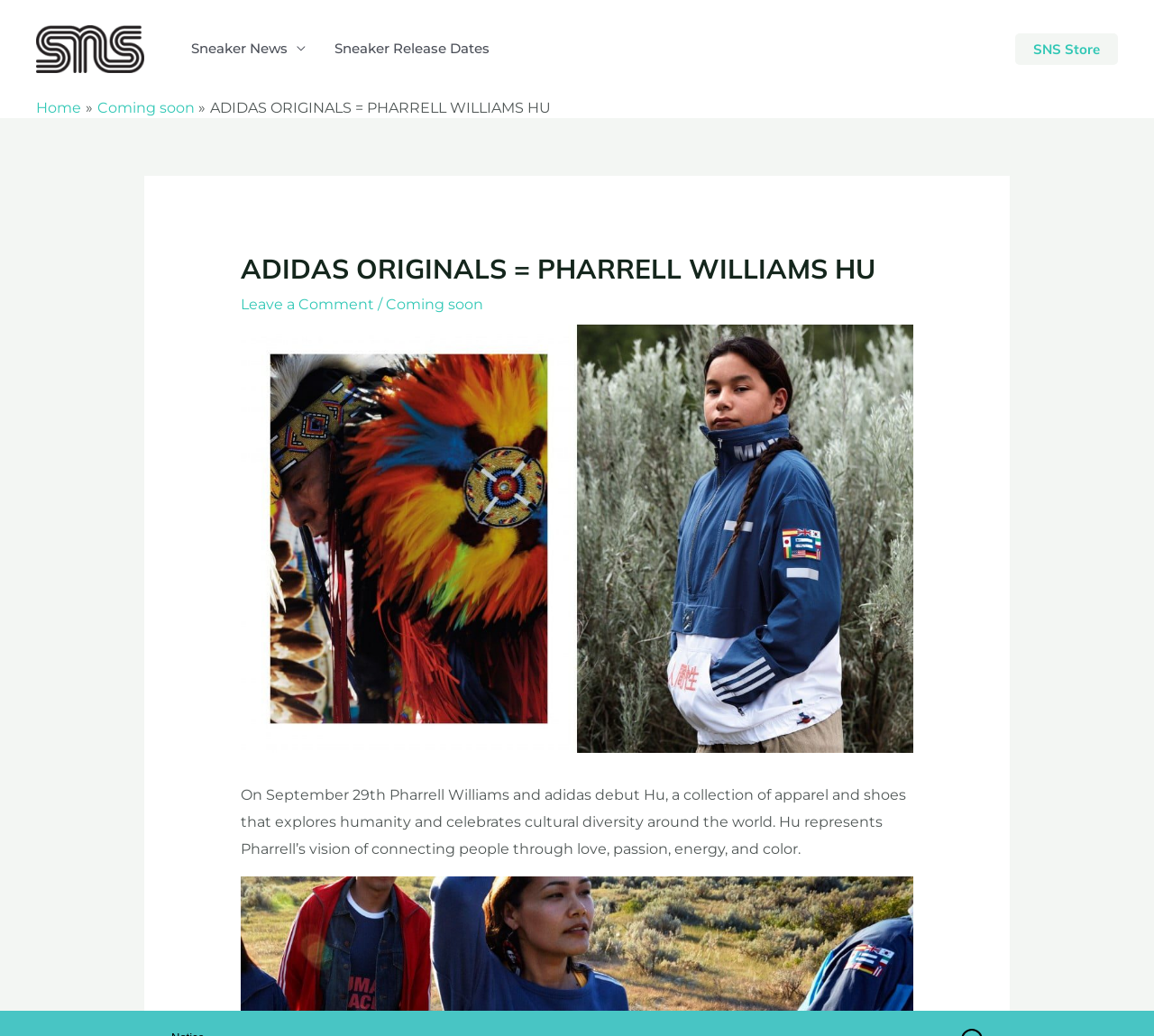Answer succinctly with a single word or phrase:
How many navigation menus are there?

2